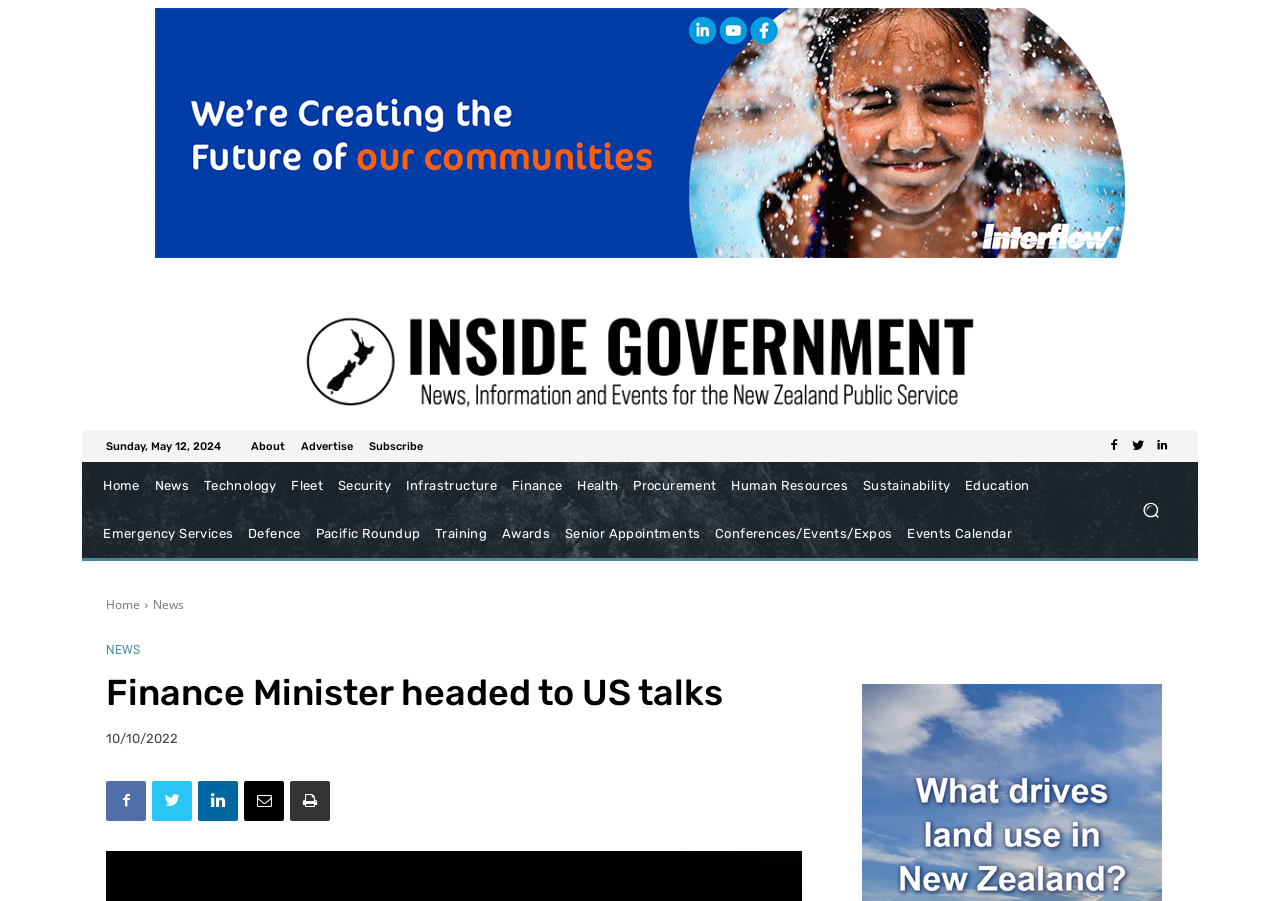Provide the bounding box coordinates for the area that should be clicked to complete the instruction: "Click the logo".

[0.083, 0.32, 0.917, 0.478]